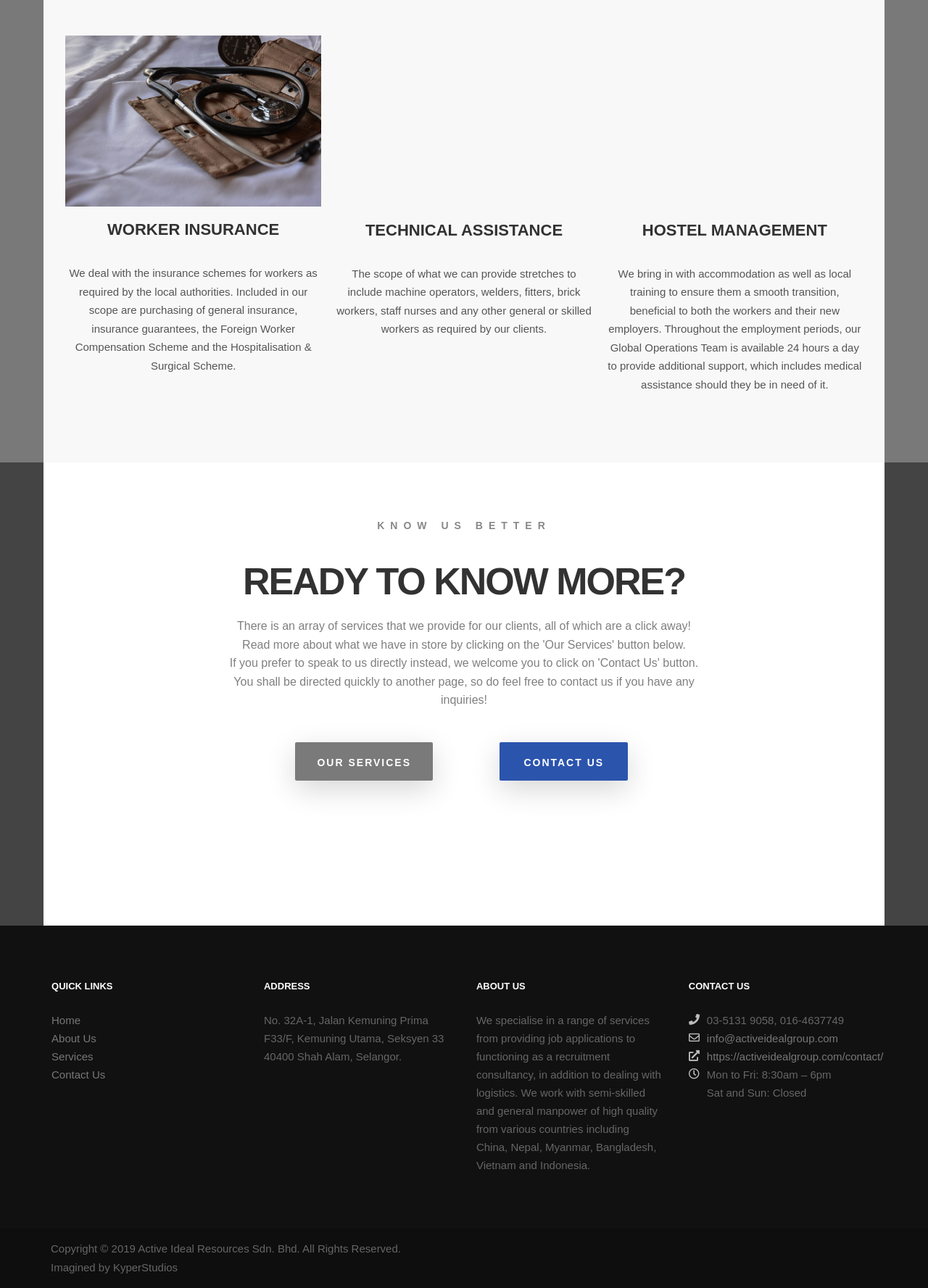Give a one-word or one-phrase response to the question:
What type of services does the company provide?

Insurance, technical assistance, hostel management